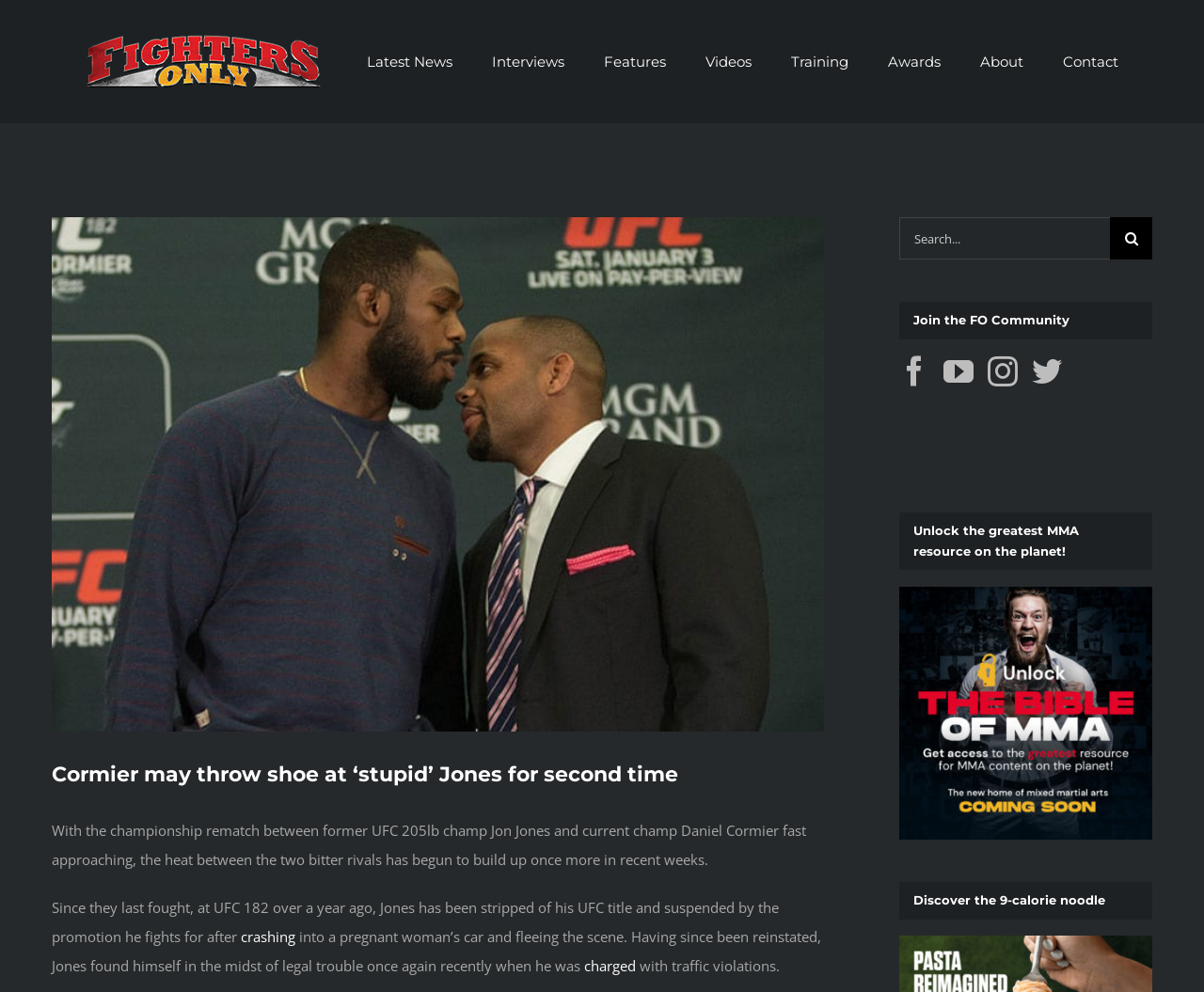For the element described, predict the bounding box coordinates as (top-left x, top-left y, bottom-right x, bottom-right y). All values should be between 0 and 1. Element description: charged

[0.485, 0.964, 0.528, 0.983]